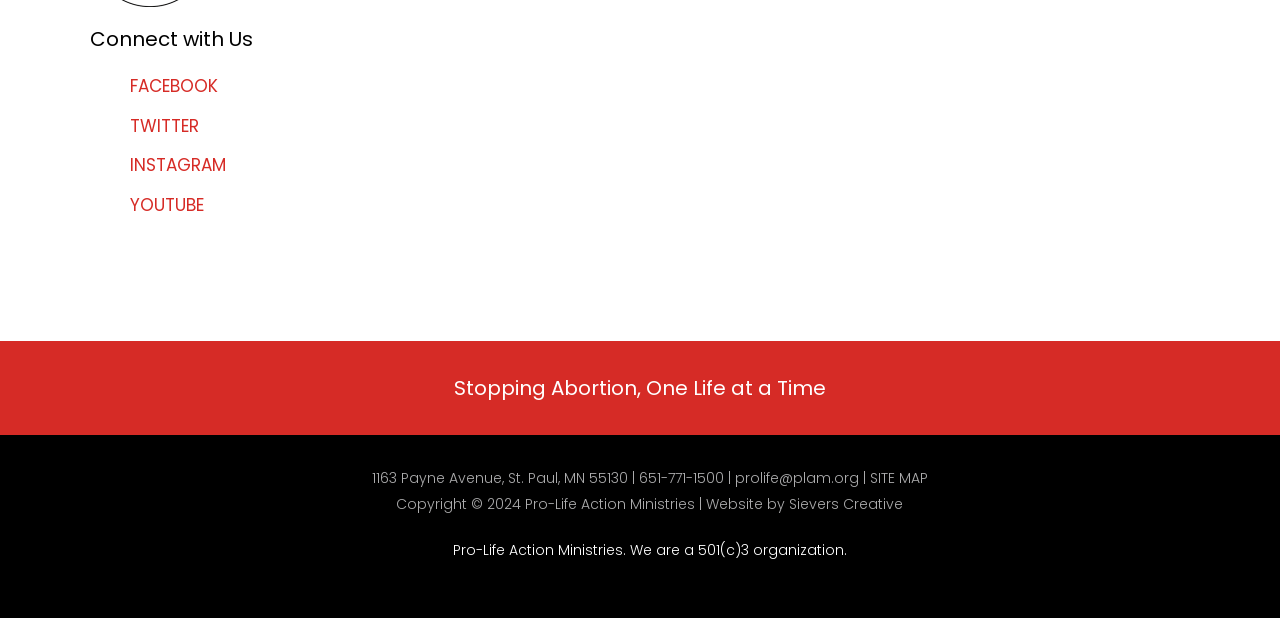Determine the bounding box coordinates for the HTML element mentioned in the following description: "651-771-1500". The coordinates should be a list of four floats ranging from 0 to 1, represented as [left, top, right, bottom].

[0.499, 0.758, 0.565, 0.79]